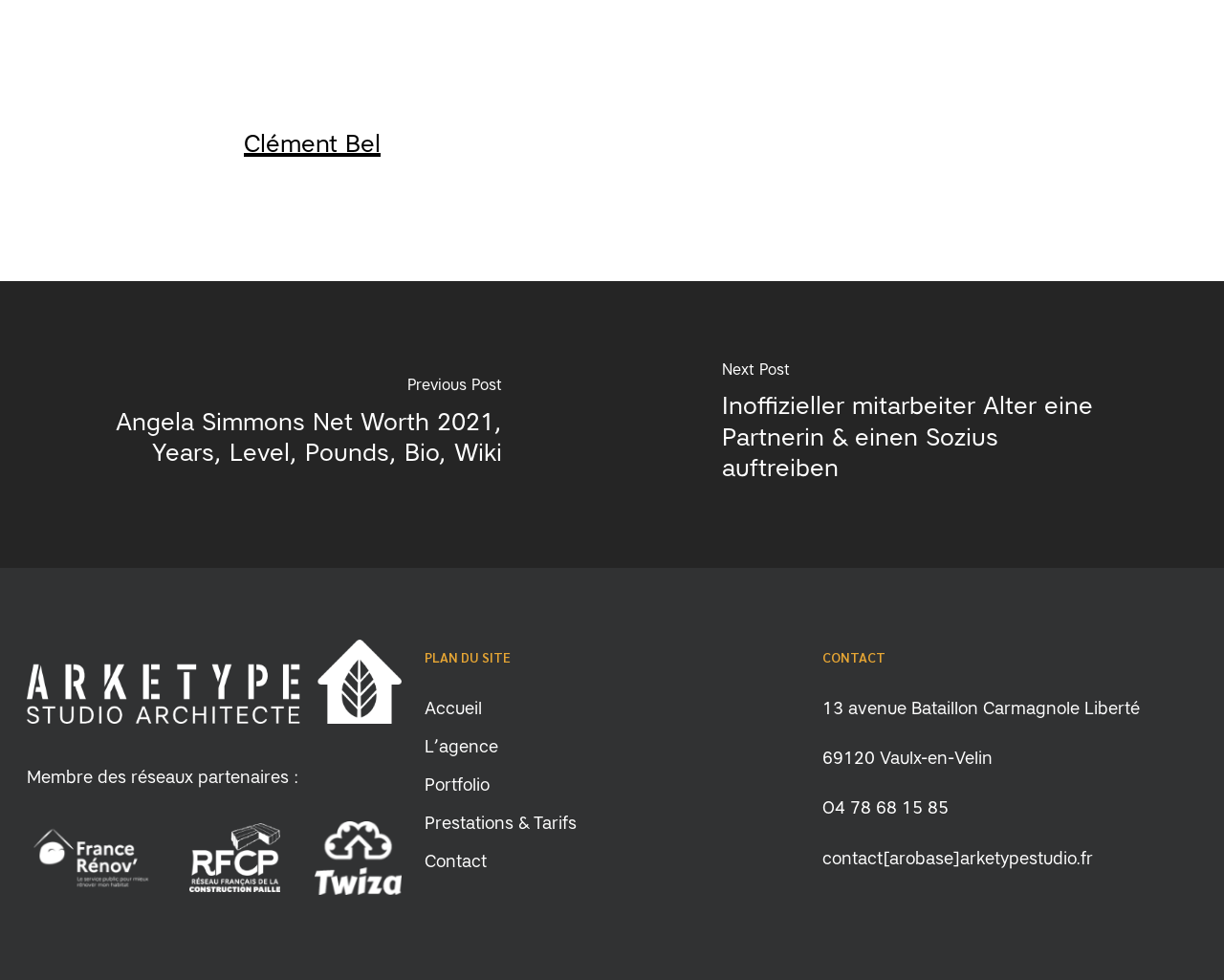Please locate the bounding box coordinates of the element that should be clicked to achieve the given instruction: "Click on the logo of Arkétype studio".

[0.022, 0.722, 0.328, 0.744]